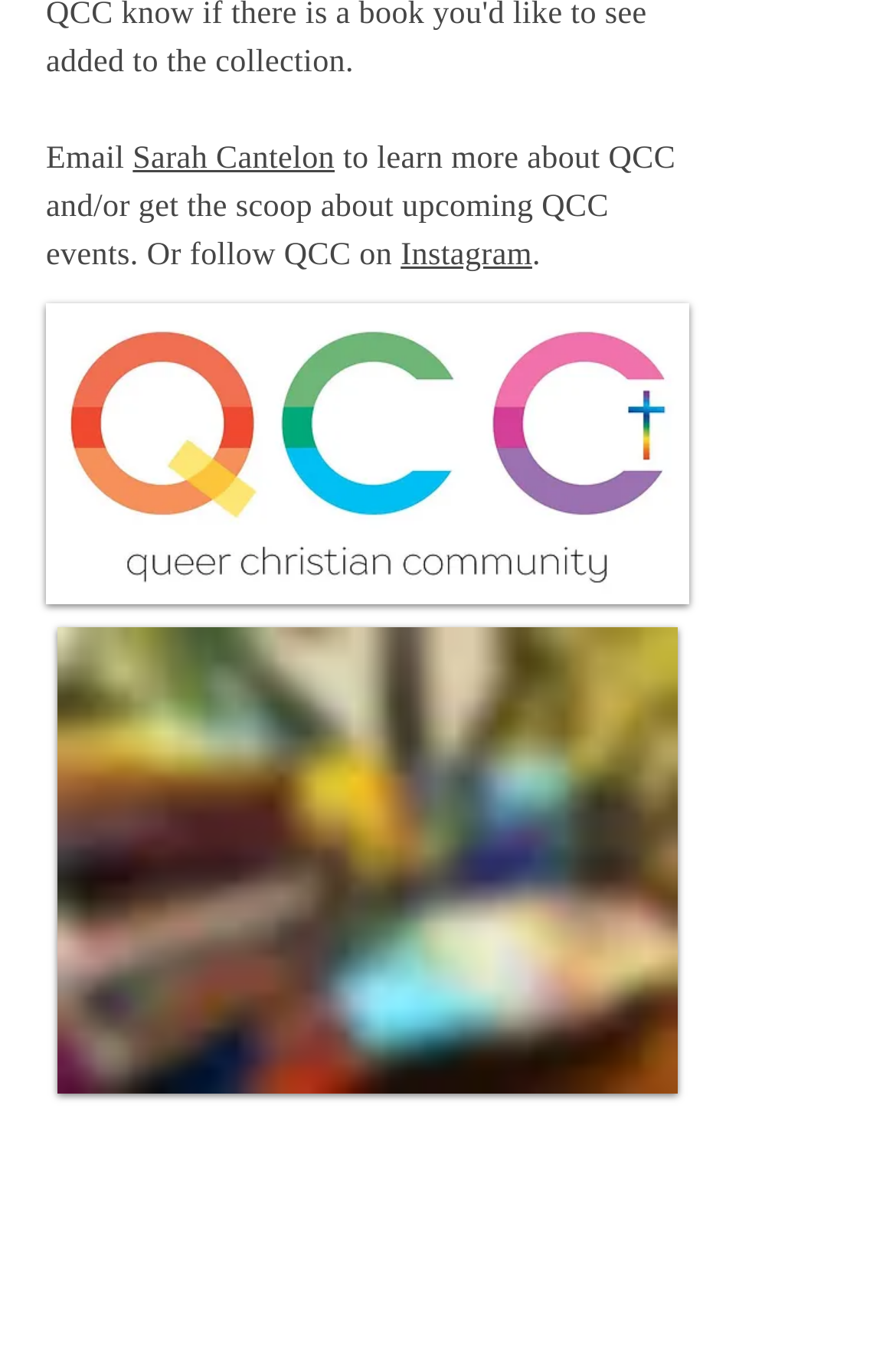Provide a brief response to the question below using one word or phrase:
What is the name of the social media platform with a white Instagram icon?

Instagram